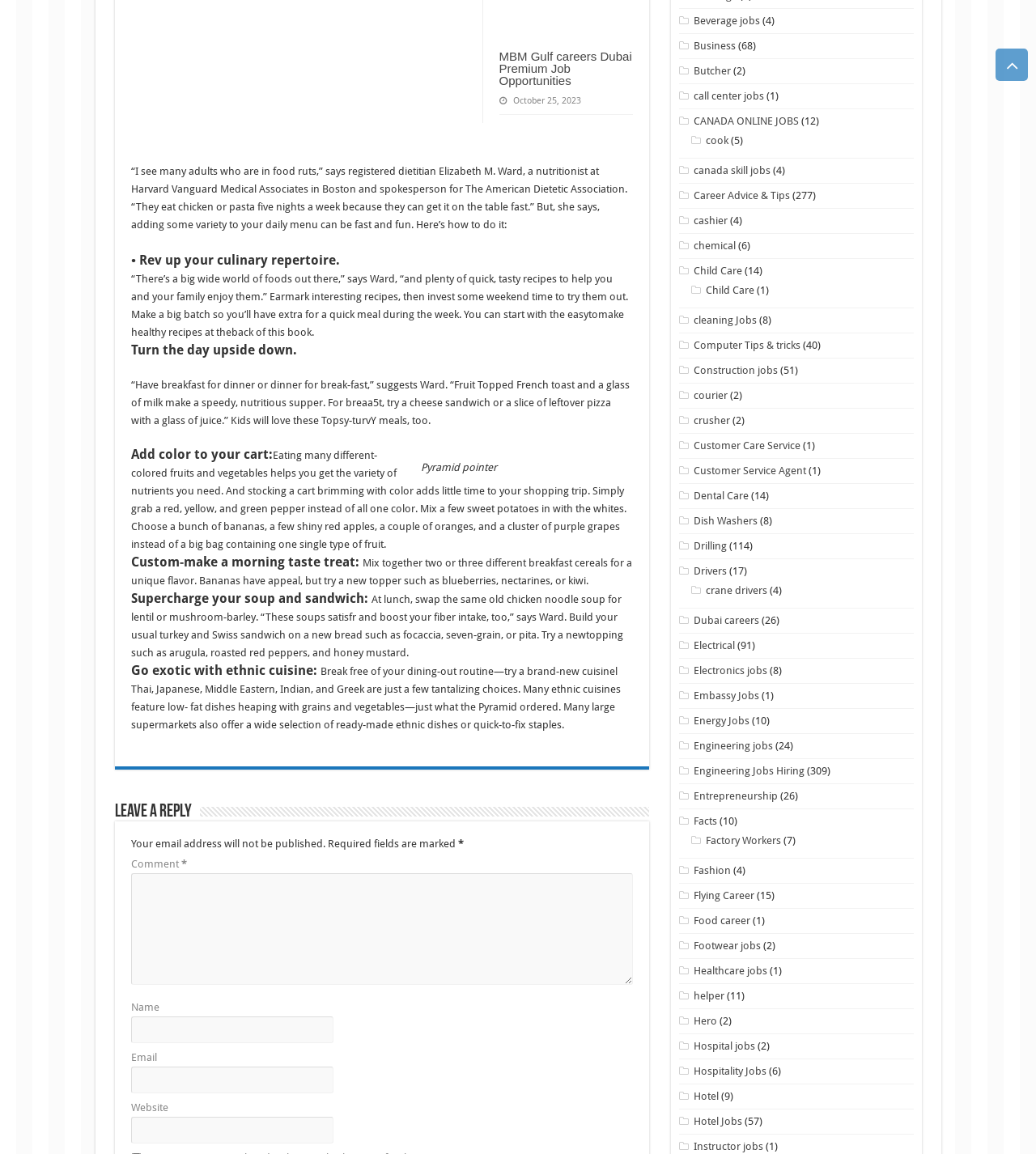Determine the bounding box for the HTML element described here: "cook". The coordinates should be given as [left, top, right, bottom] with each number being a float between 0 and 1.

[0.682, 0.116, 0.703, 0.127]